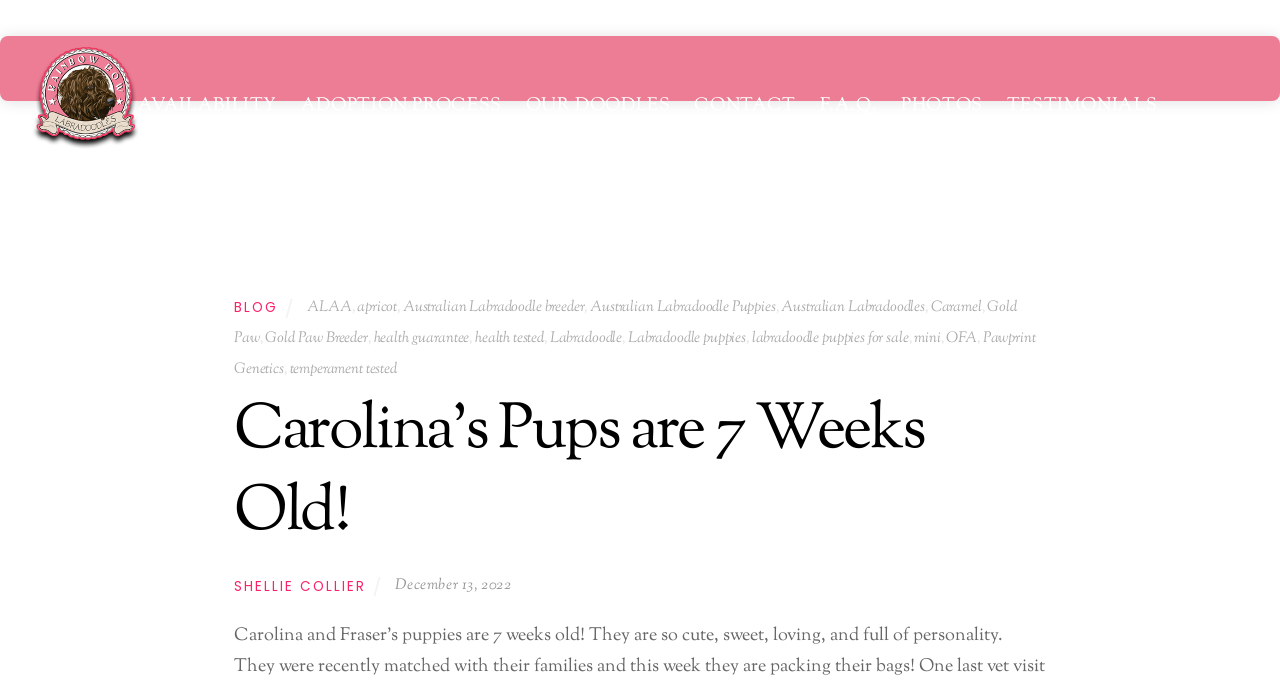How old are Carolina's pups?
Answer the question with as much detail as you can, using the image as a reference.

I found the answer by looking at the heading on the webpage, which says 'Carolina’s Pups are 7 Weeks Old!'. This indicates that Carolina's pups are 7 weeks old.